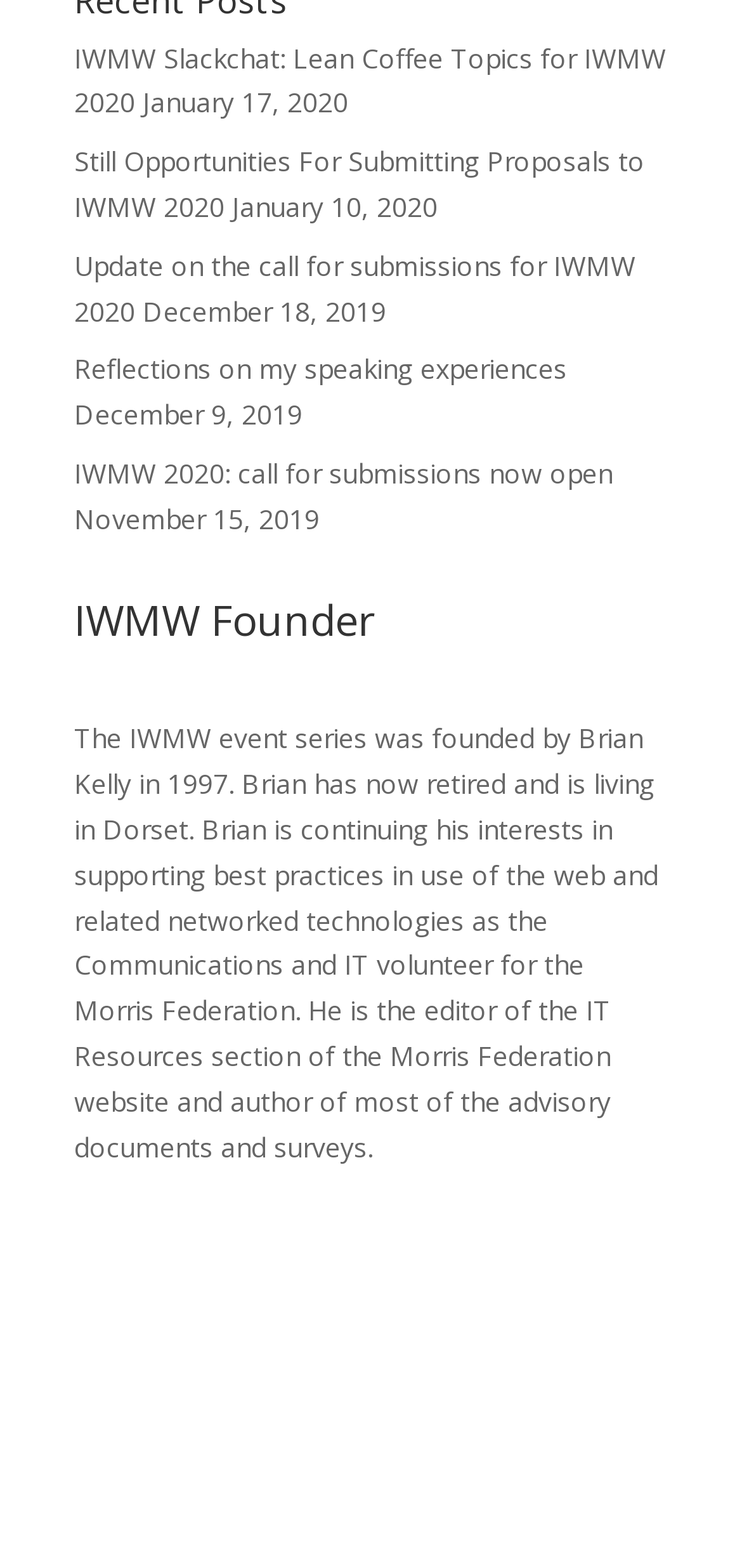How many links are there in the webpage?
Look at the image and respond with a single word or a short phrase.

9